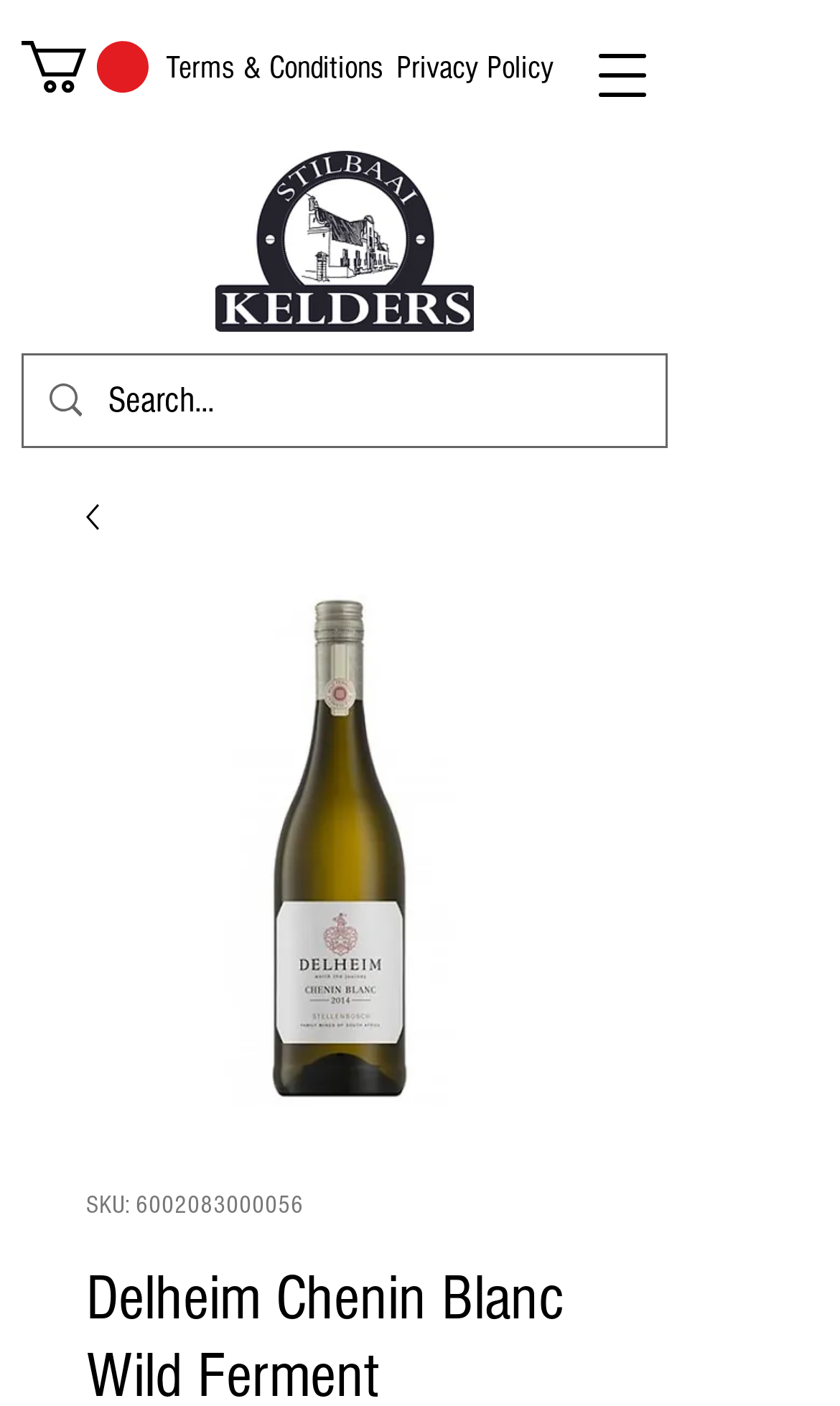Provide a thorough description of the webpage you see.

The webpage appears to be a product page for a wine, specifically the Delheim Chenin Blanc Wild Ferment. At the top left, there is a small logo image and a link to the homepage. Below the logo, there is a search bar with a magnifying glass icon and a text input field, allowing users to search for products.

To the right of the search bar, there are two links: "Terms & Conditions" and "Privacy Policy". These links are positioned near the top of the page, with the "Terms & Conditions" link on the left and the "Privacy Policy" link to its right.

On the top right corner, there is a button to open the navigation menu. Below the navigation button, there is a large image of the wine bottle, which takes up most of the page's width. The image is centered and has a caption or description below it, which is not explicitly stated in the accessibility tree.

Below the wine bottle image, there is a static text element displaying the product's SKU number, "6002083000056". This text is positioned near the bottom of the page, slightly above the center.

There are no other notable elements on the page, aside from the mentioned links, images, and text elements. The overall layout is simple and focused on showcasing the product.